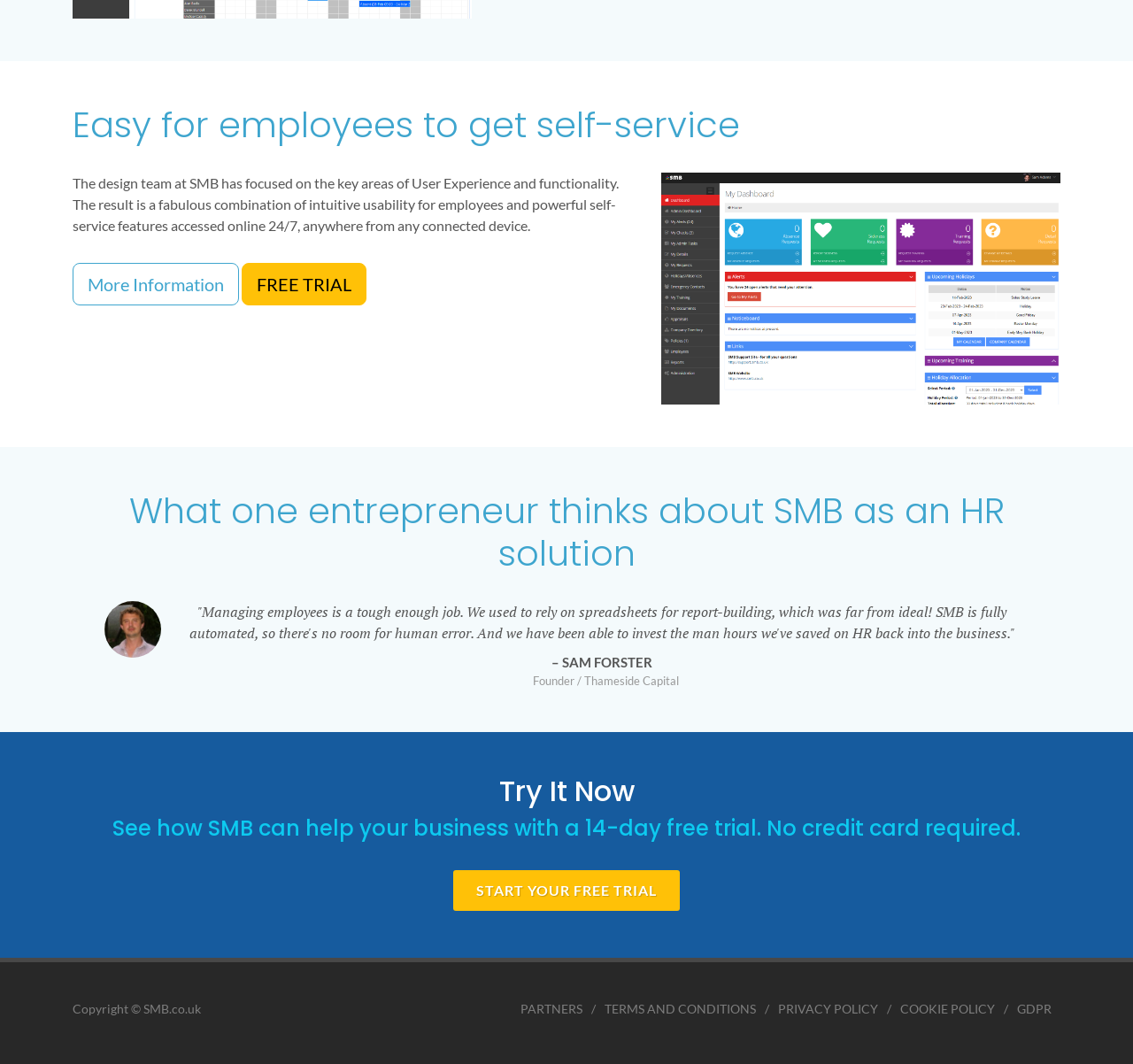Determine the bounding box coordinates of the clickable element necessary to fulfill the instruction: "Read the latest blog post". Provide the coordinates as four float numbers within the 0 to 1 range, i.e., [left, top, right, bottom].

None